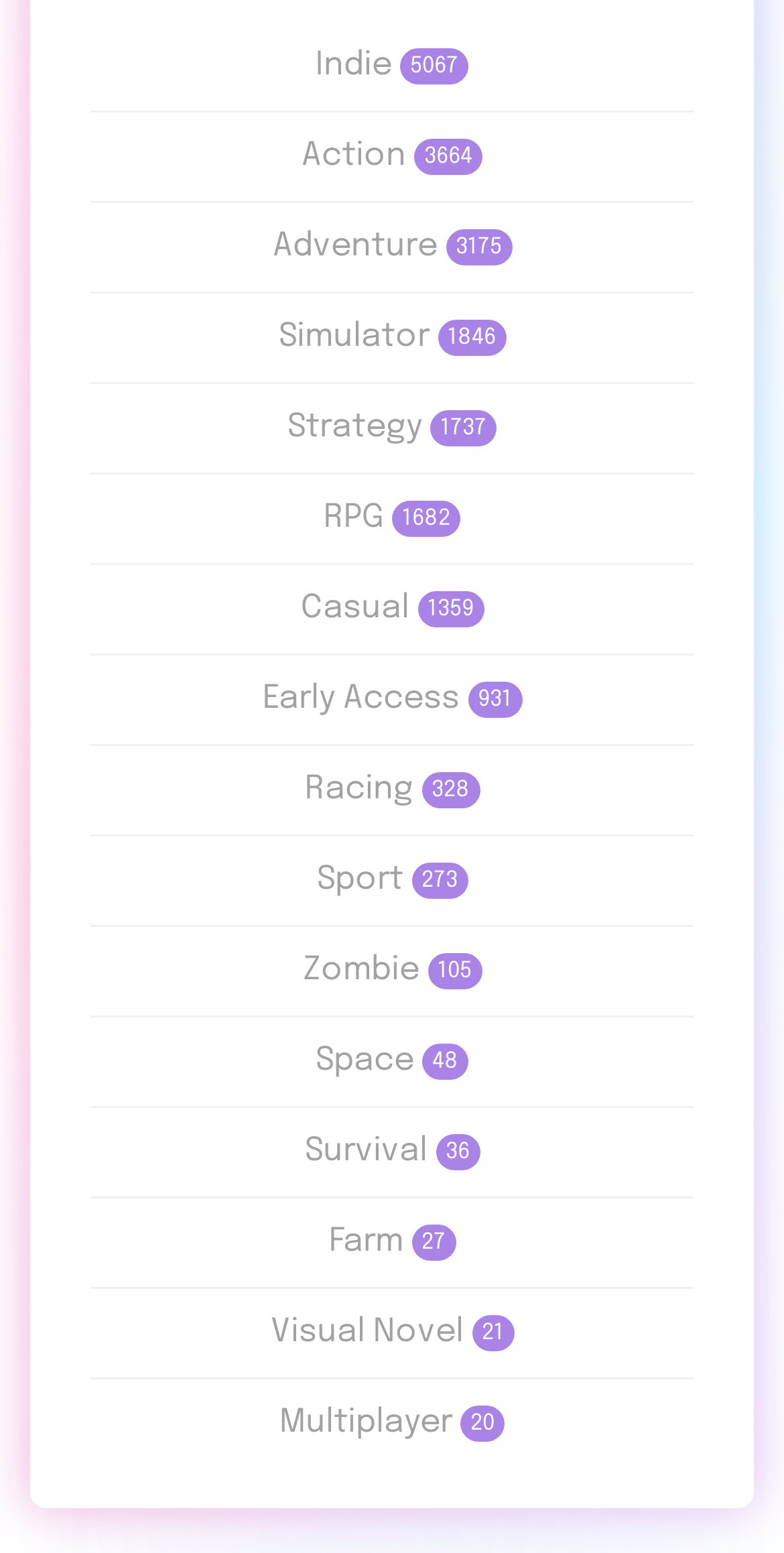Locate the coordinates of the bounding box for the clickable region that fulfills this instruction: "Explore Action games".

[0.385, 0.09, 0.615, 0.112]